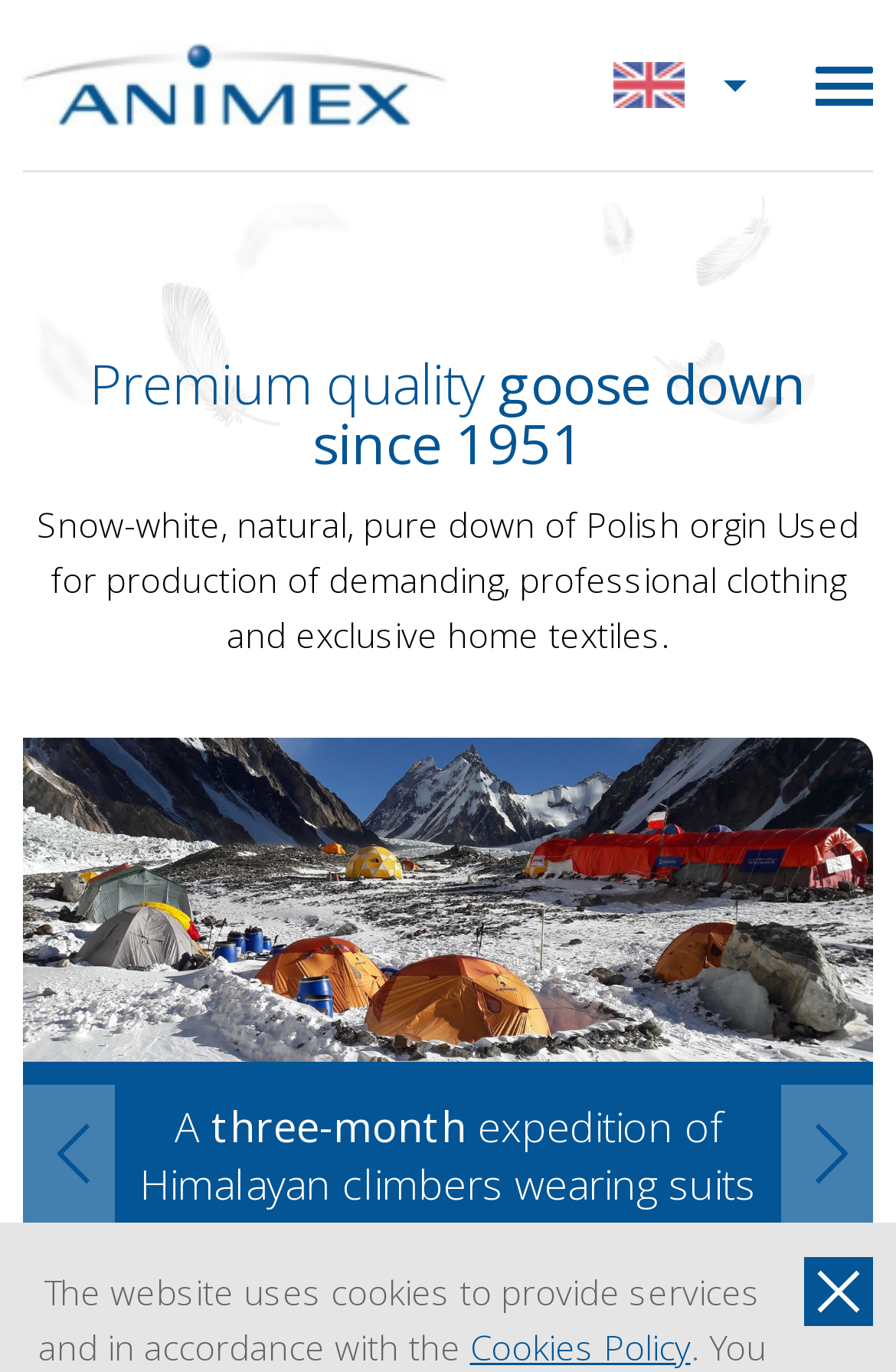Using the webpage screenshot, find the UI element described by Main index. Provide the bounding box coordinates in the format (top-left x, top-left y, bottom-right x, bottom-right y), ensuring all values are floating point numbers between 0 and 1.

None